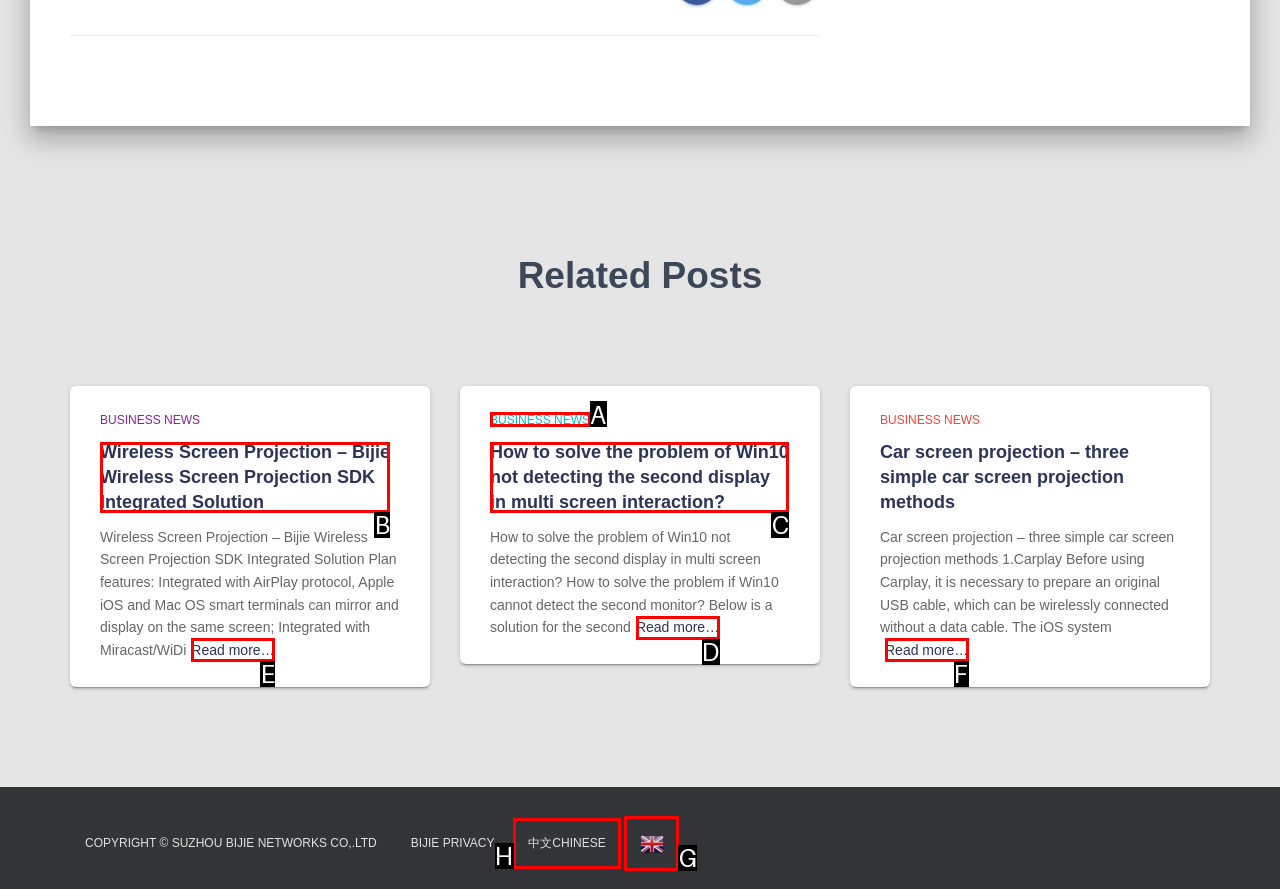Choose the HTML element that should be clicked to achieve this task: Read more about 'How to solve the problem of Win10 not detecting the second display in multi screen interaction?'
Respond with the letter of the correct choice.

D